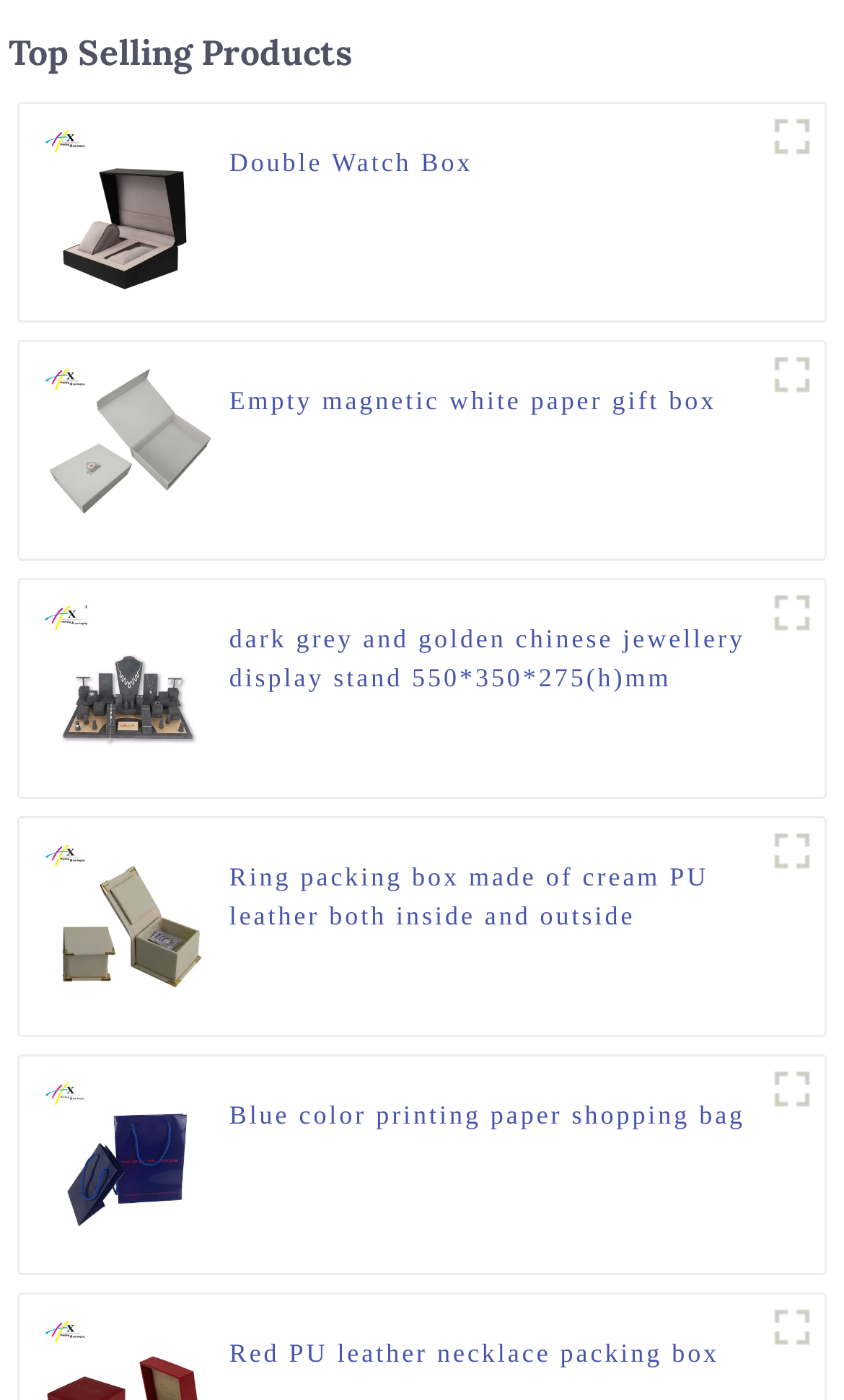Review the image closely and give a comprehensive answer to the question: What is the product name of the first item?

The first item is a figure with a link and an image, and its figcaption contains a heading with the text 'Double Watch Box', which is the product name.